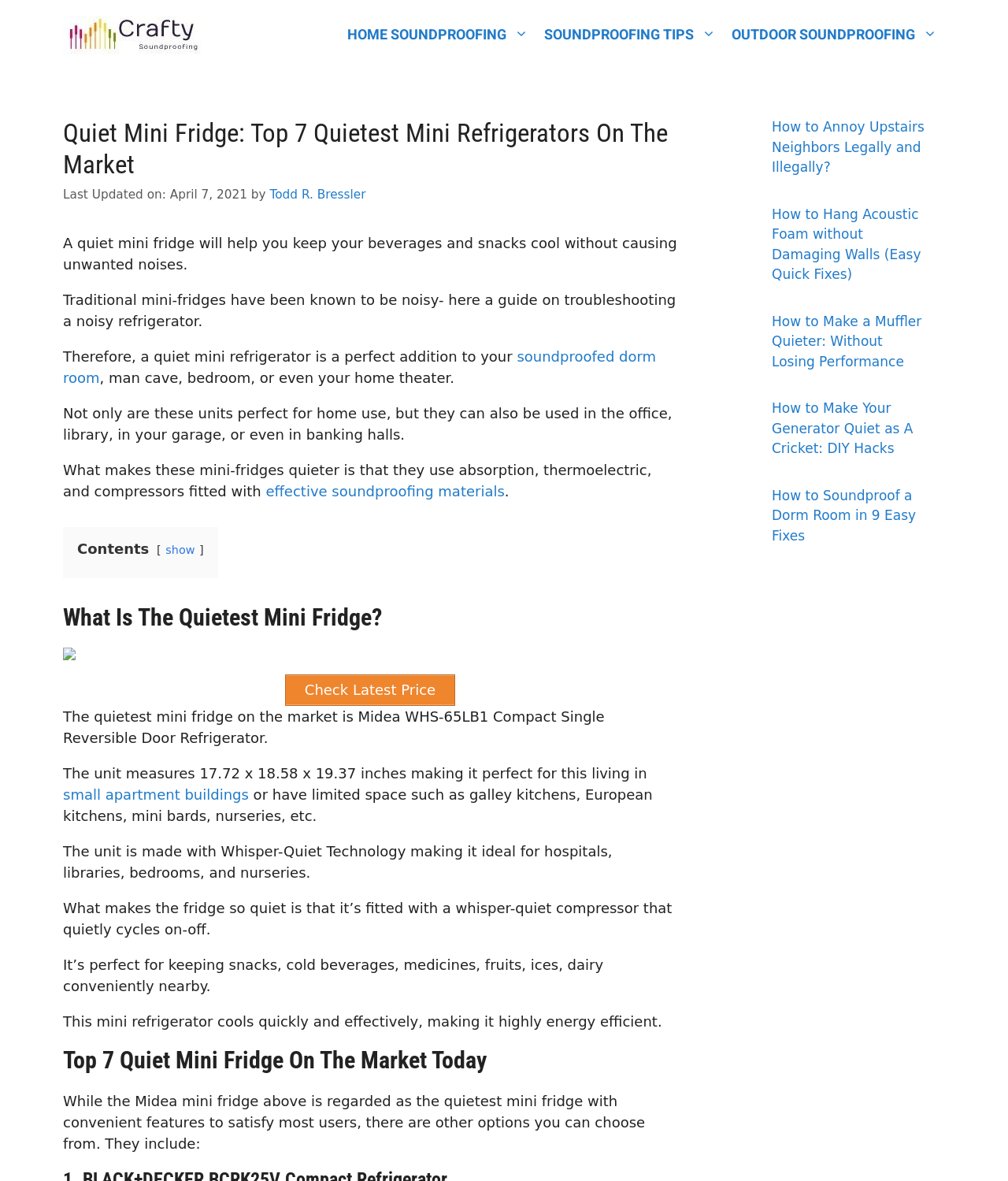Pinpoint the bounding box coordinates of the area that must be clicked to complete this instruction: "Click on the 'Todd R. Bressler' link".

[0.268, 0.159, 0.363, 0.171]